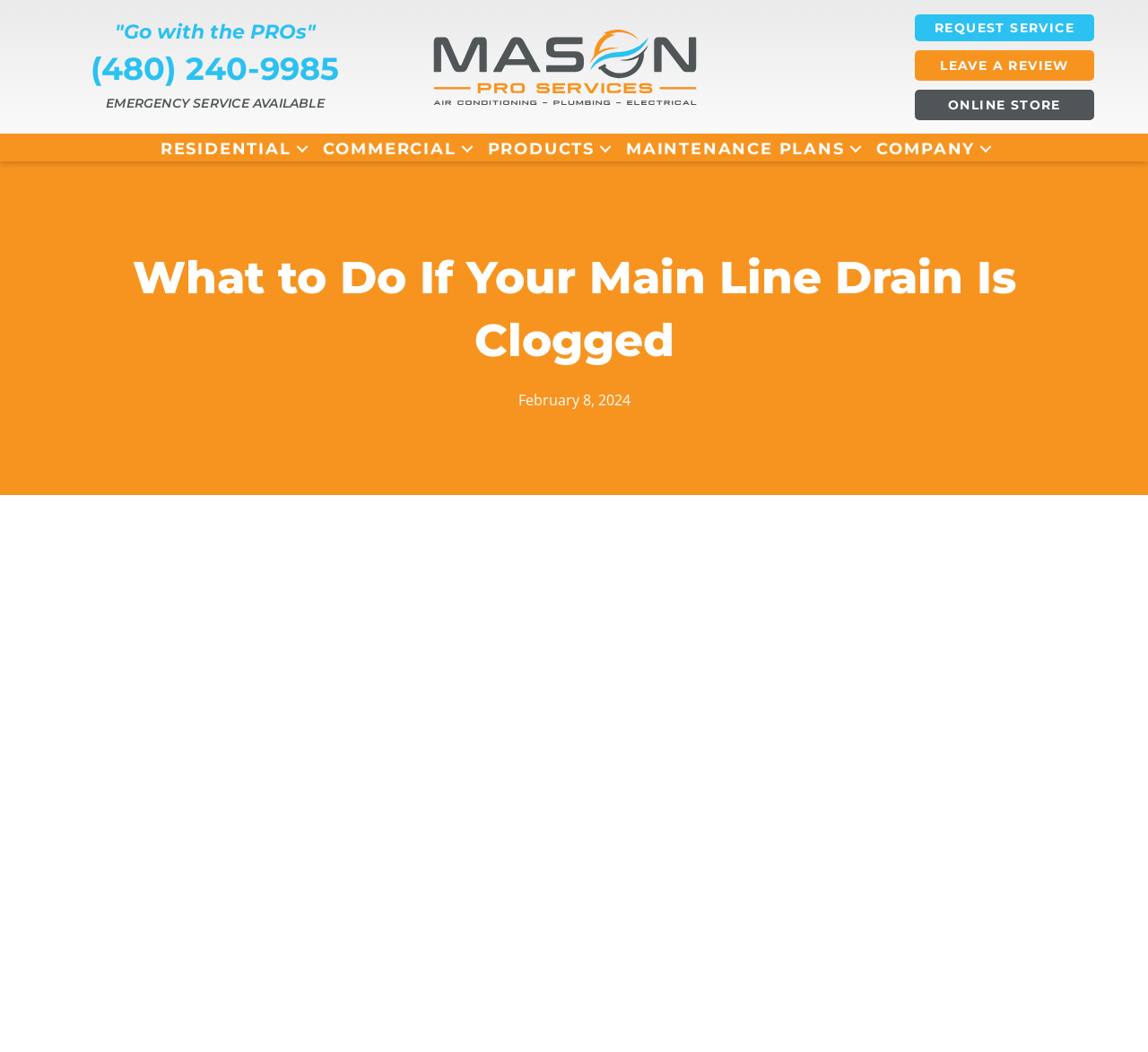Provide your answer in one word or a succinct phrase for the question: 
What is the date mentioned on the webpage?

February 8, 2024